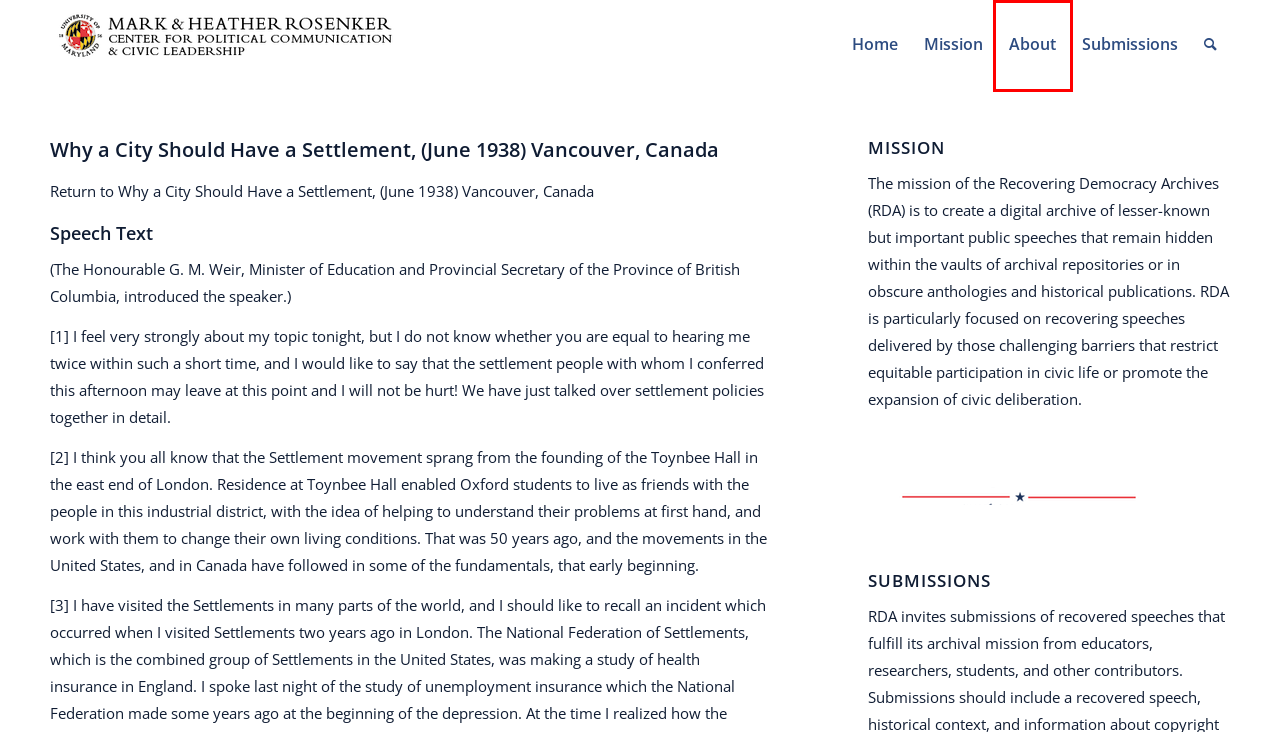Examine the webpage screenshot and identify the UI element enclosed in the red bounding box. Pick the webpage description that most accurately matches the new webpage after clicking the selected element. Here are the candidates:
A. Submissions - Recovering Democracy Archives
B. Support Maryland / Rosenker Center Fund
C. Privacy Notice | The University of Maryland
D. About - Recovering Democracy Archives
E. Why a City Should Have a Settlement - Recovering Democracy Archives
F. Mission - Recovering Democracy Archives
G. Home Page - Recovering Democracy Archives
H. Academic Web Pages - Academic Web Pages - %

D